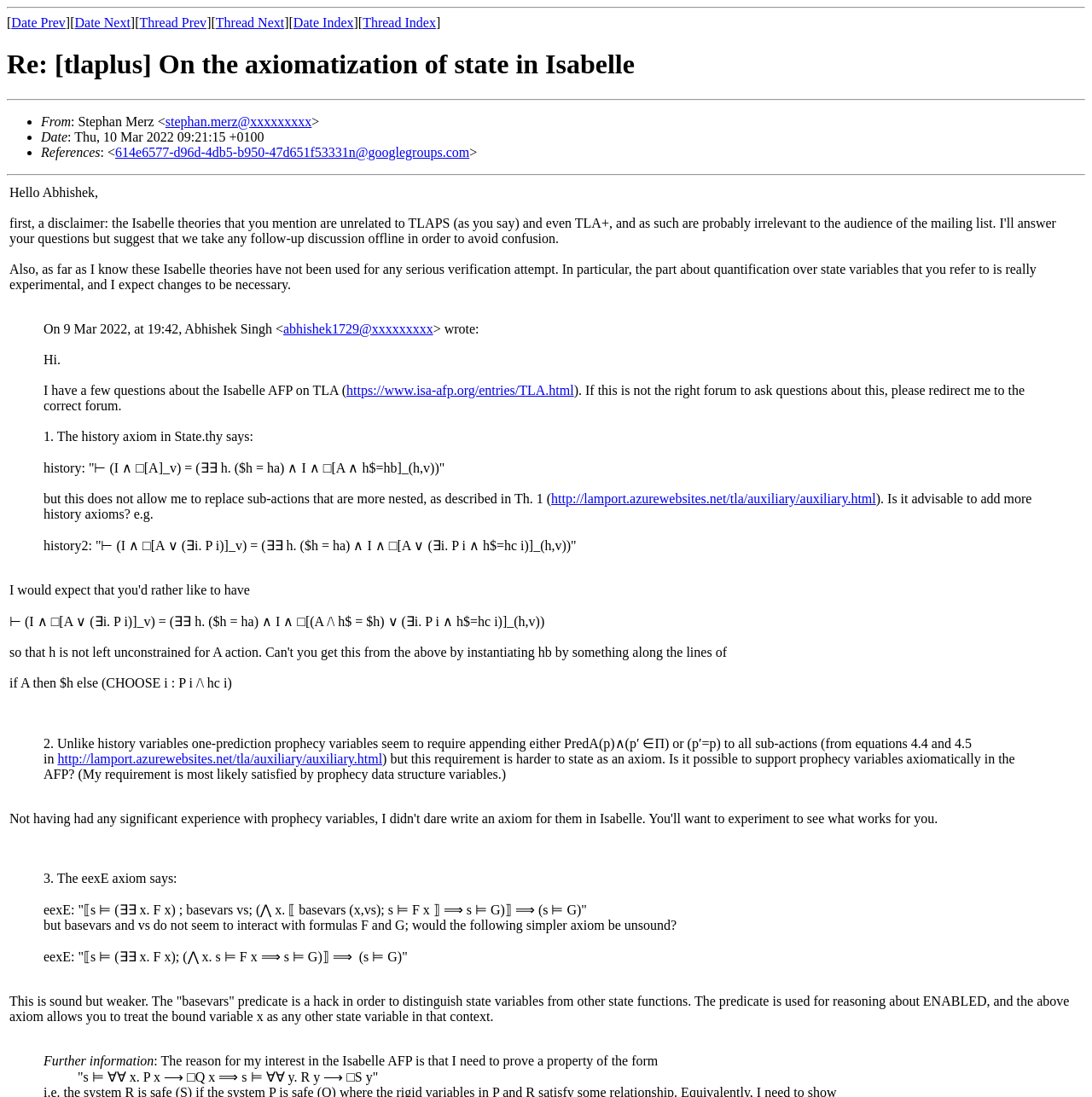Find the bounding box coordinates of the element to click in order to complete the given instruction: "Click on 'Date Prev'."

[0.01, 0.014, 0.06, 0.027]